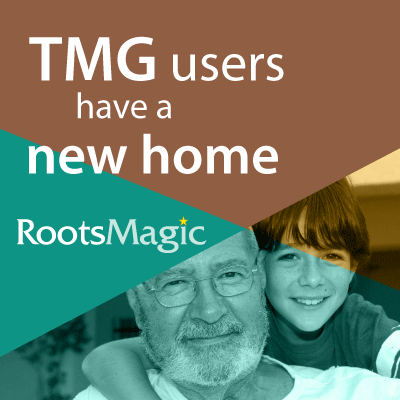What is the purpose of the prominent text in the image?
Answer with a single word or phrase, using the screenshot for reference.

To emphasize transition